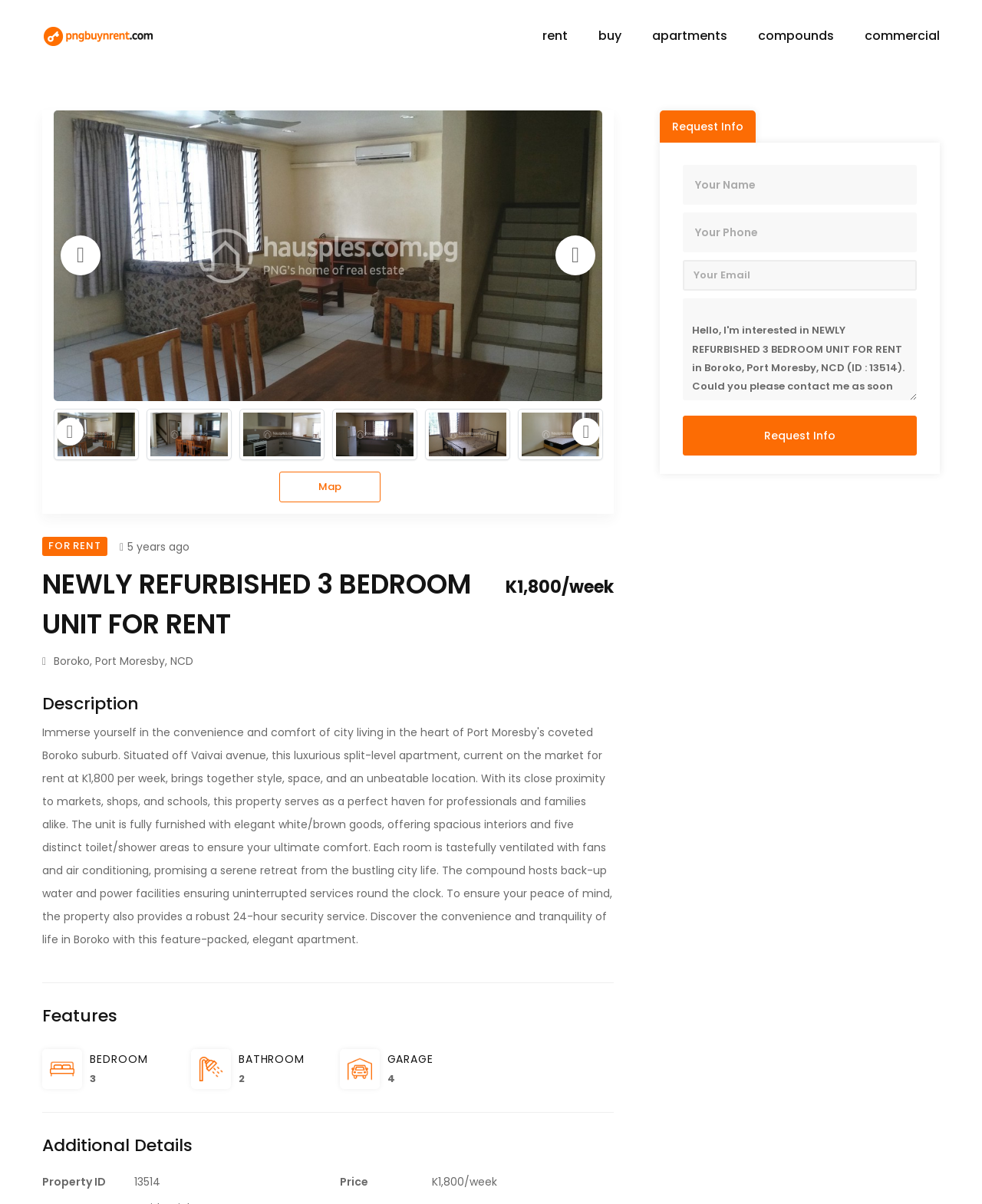Please determine the bounding box coordinates of the element's region to click for the following instruction: "Click the 'Request Info' tab".

[0.672, 0.092, 0.77, 0.119]